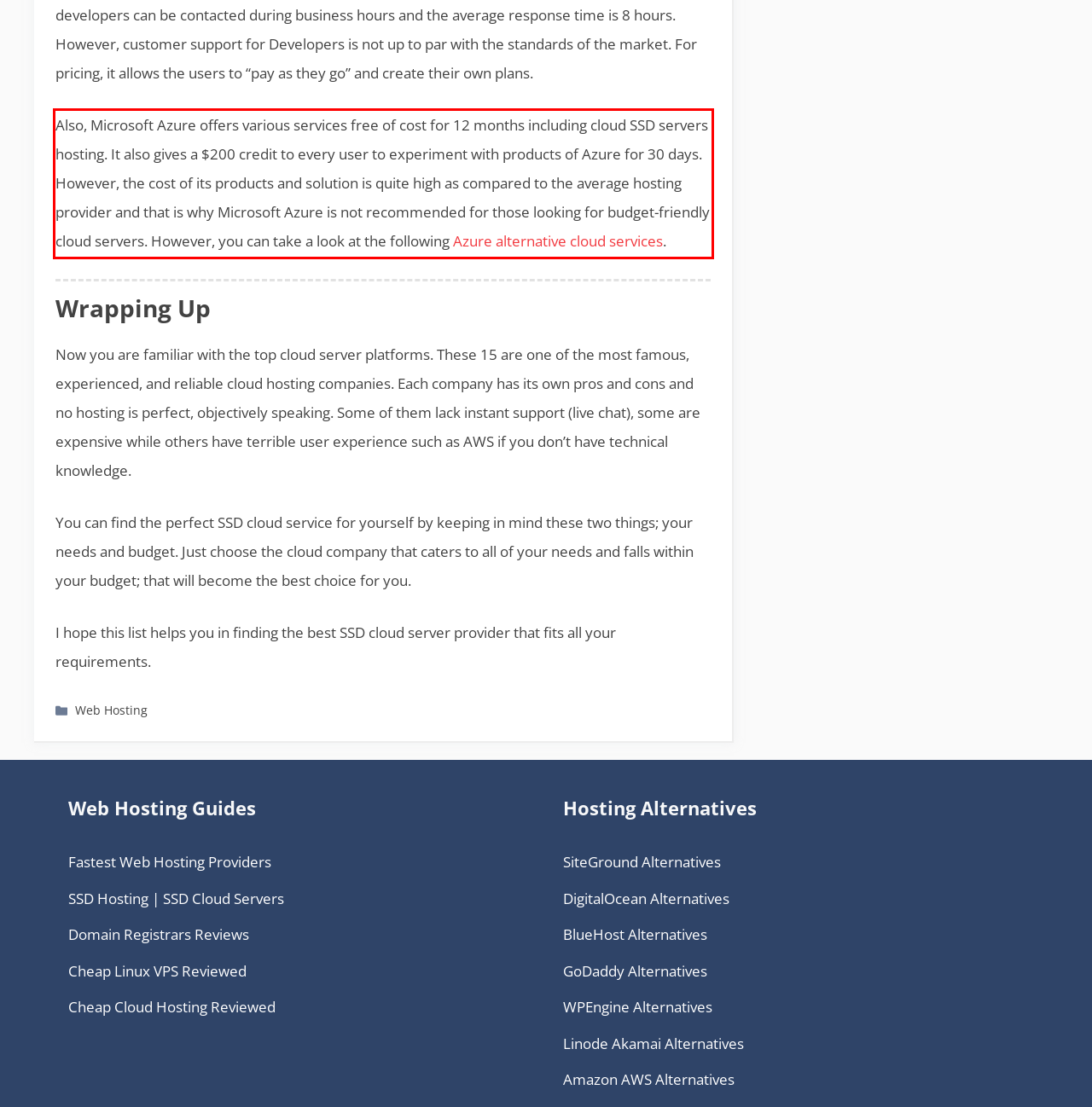Within the provided webpage screenshot, find the red rectangle bounding box and perform OCR to obtain the text content.

Also, Microsoft Azure offers various services free of cost for 12 months including cloud SSD servers hosting. It also gives a $200 credit to every user to experiment with products of Azure for 30 days. However, the cost of its products and solution is quite high as compared to the average hosting provider and that is why Microsoft Azure is not recommended for those looking for budget-friendly cloud servers. However, you can take a look at the following Azure alternative cloud services.